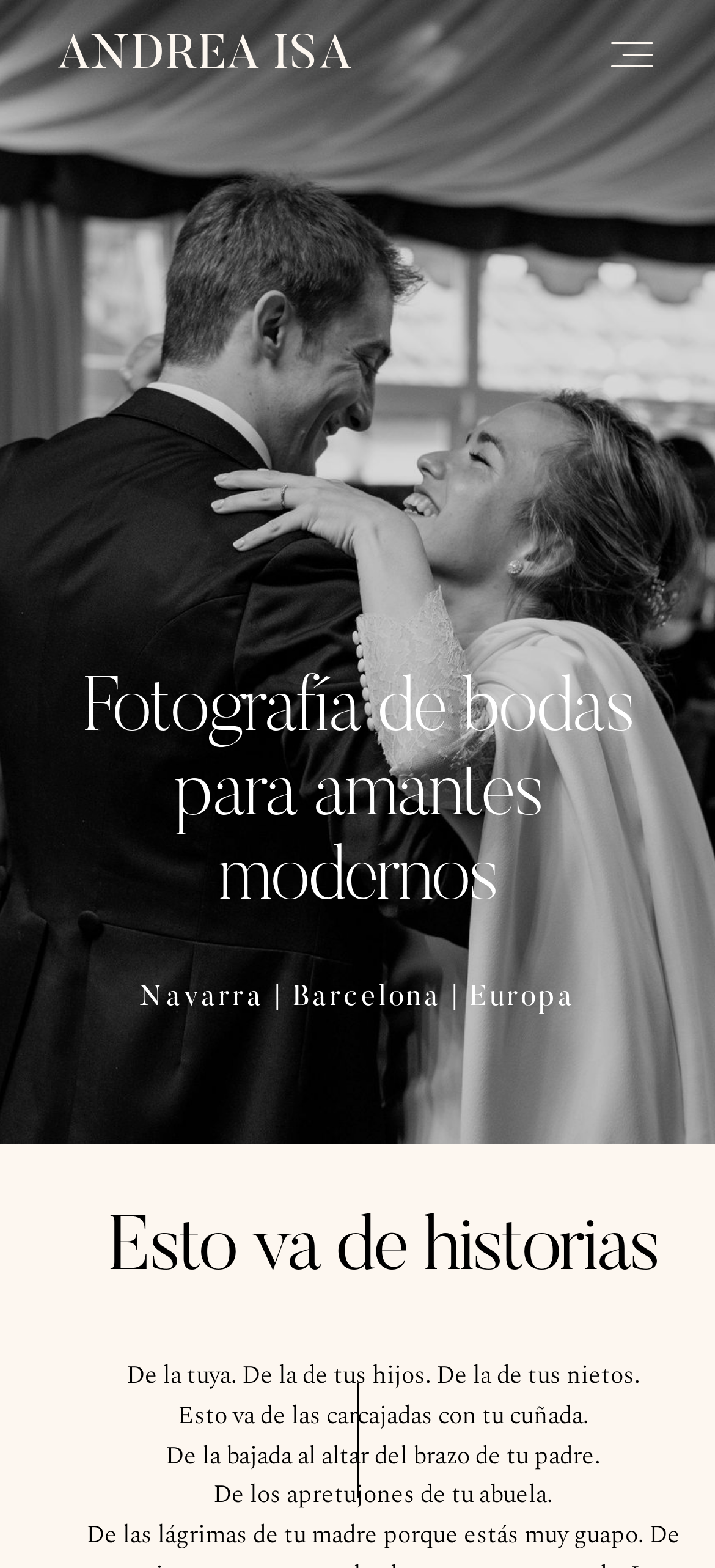What type of photography does Andrea Isa specialize in?
Please provide a single word or phrase as the answer based on the screenshot.

Weddings